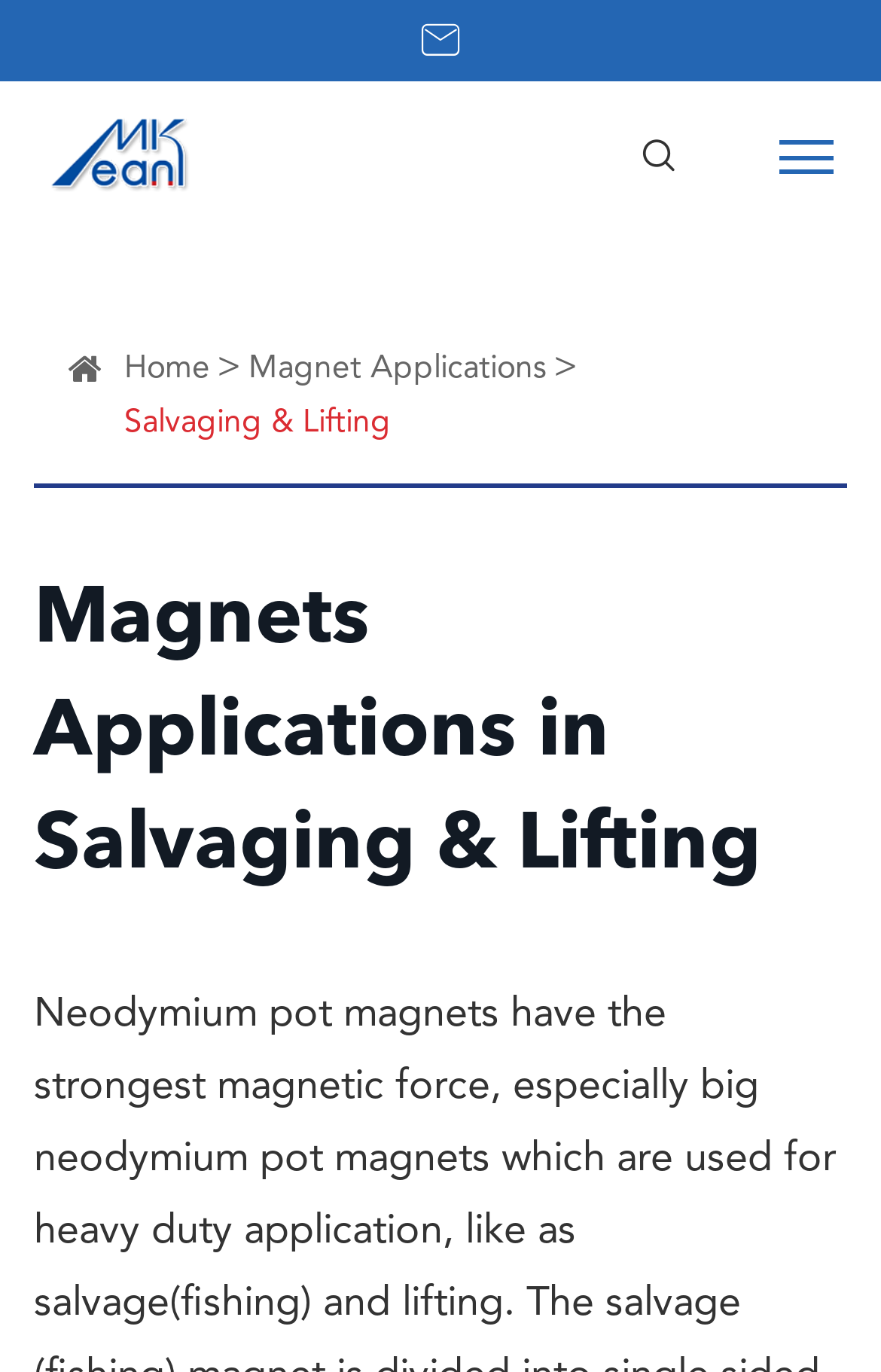What is the main topic of the webpage?
Using the image as a reference, answer with just one word or a short phrase.

Magnets Applications